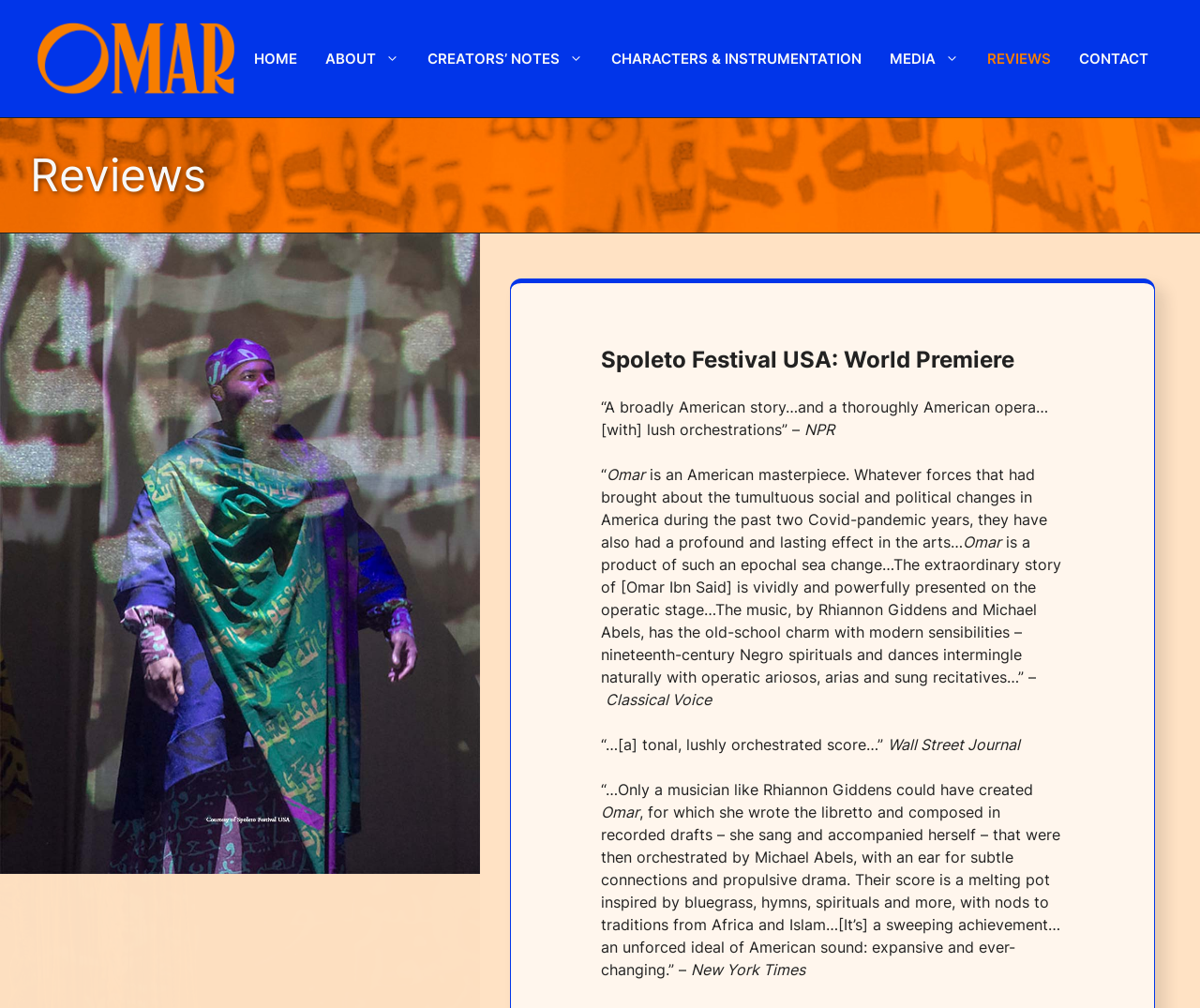How many images are there on the webpage?
Give a detailed and exhaustive answer to the question.

There are two images on the webpage. One is the banner image with the name 'Omar – An Opera by Rhiannon Giddens & Michael Abels', and the other is the image with the name 'Omar' in the figure section.